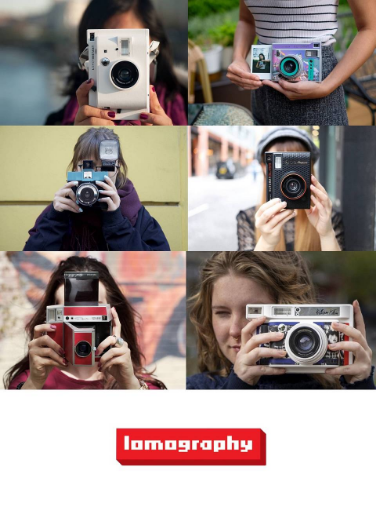What is the brand name displayed prominently below the image?
Please provide a comprehensive answer based on the contents of the image.

Below this engaging collection of passionate photographers, the bold logo of 'Lomography' is prominently displayed, symbolizing the brand's commitment to fostering creativity and innovative experiences in the world of film photography.